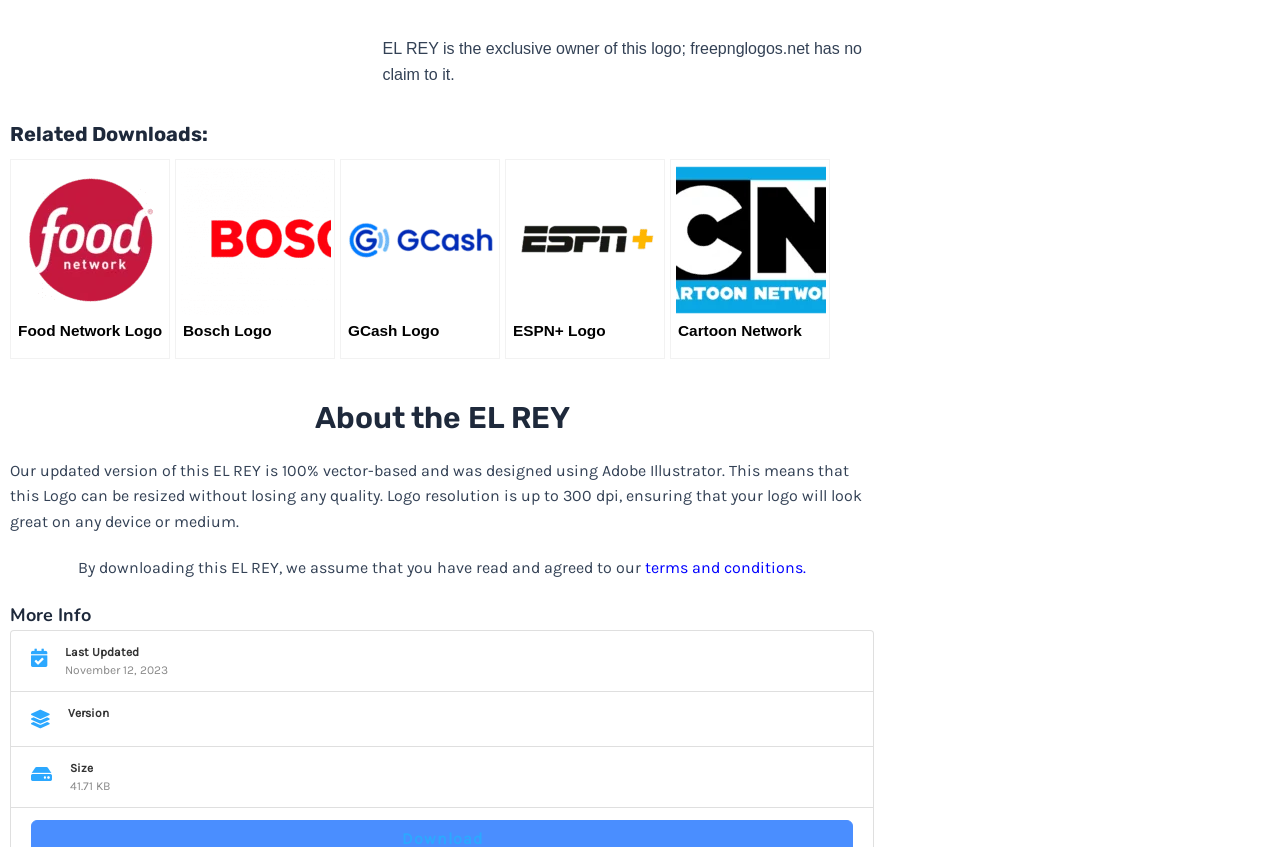How many logos are available for download?
Provide a detailed and well-explained answer to the question.

There are multiple links with 'DOWNLOAD LOGOS' text, indicating that multiple logos are available for download.